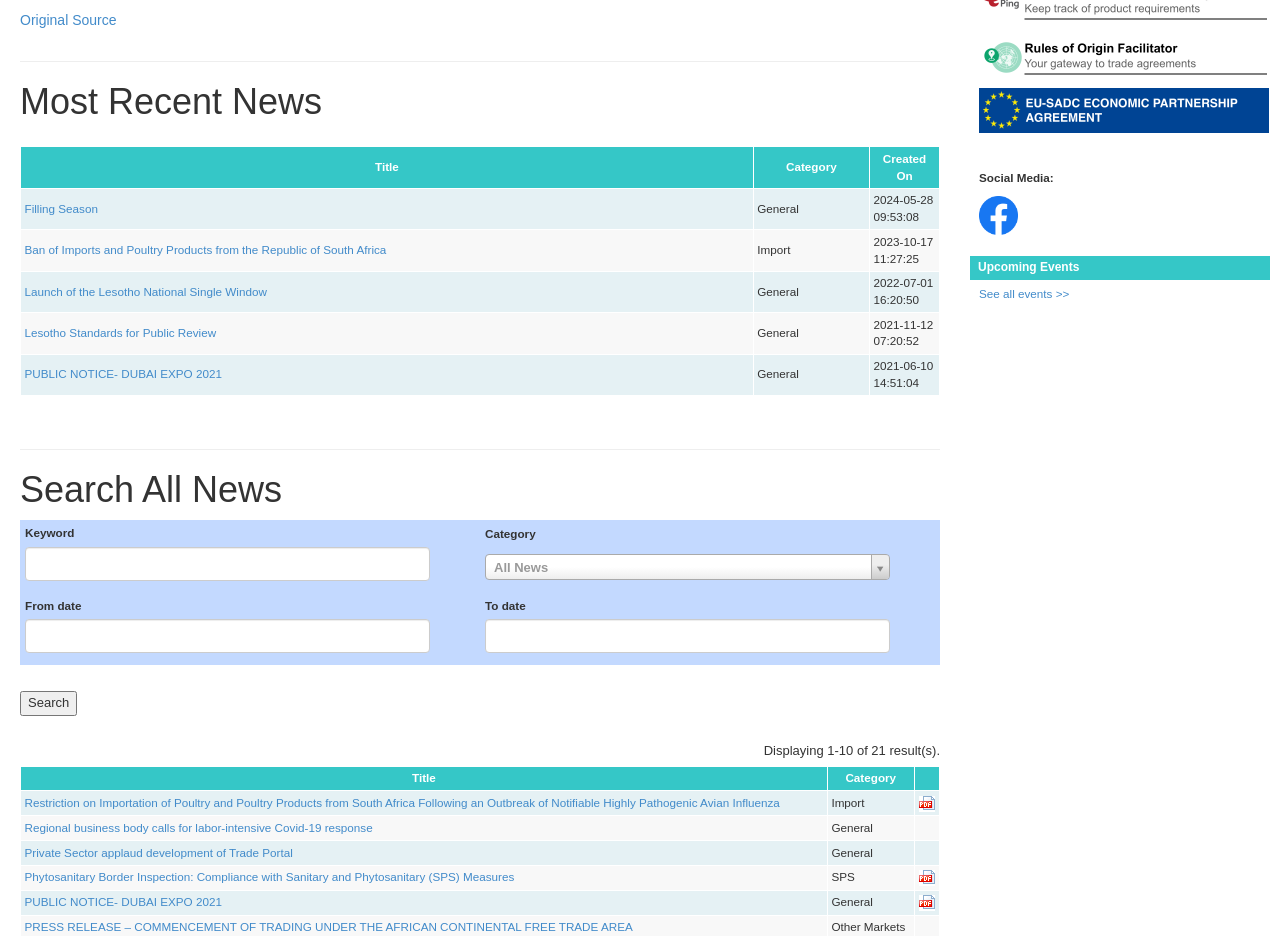Please mark the bounding box coordinates of the area that should be clicked to carry out the instruction: "View 'Filling Season' news".

[0.019, 0.216, 0.077, 0.229]